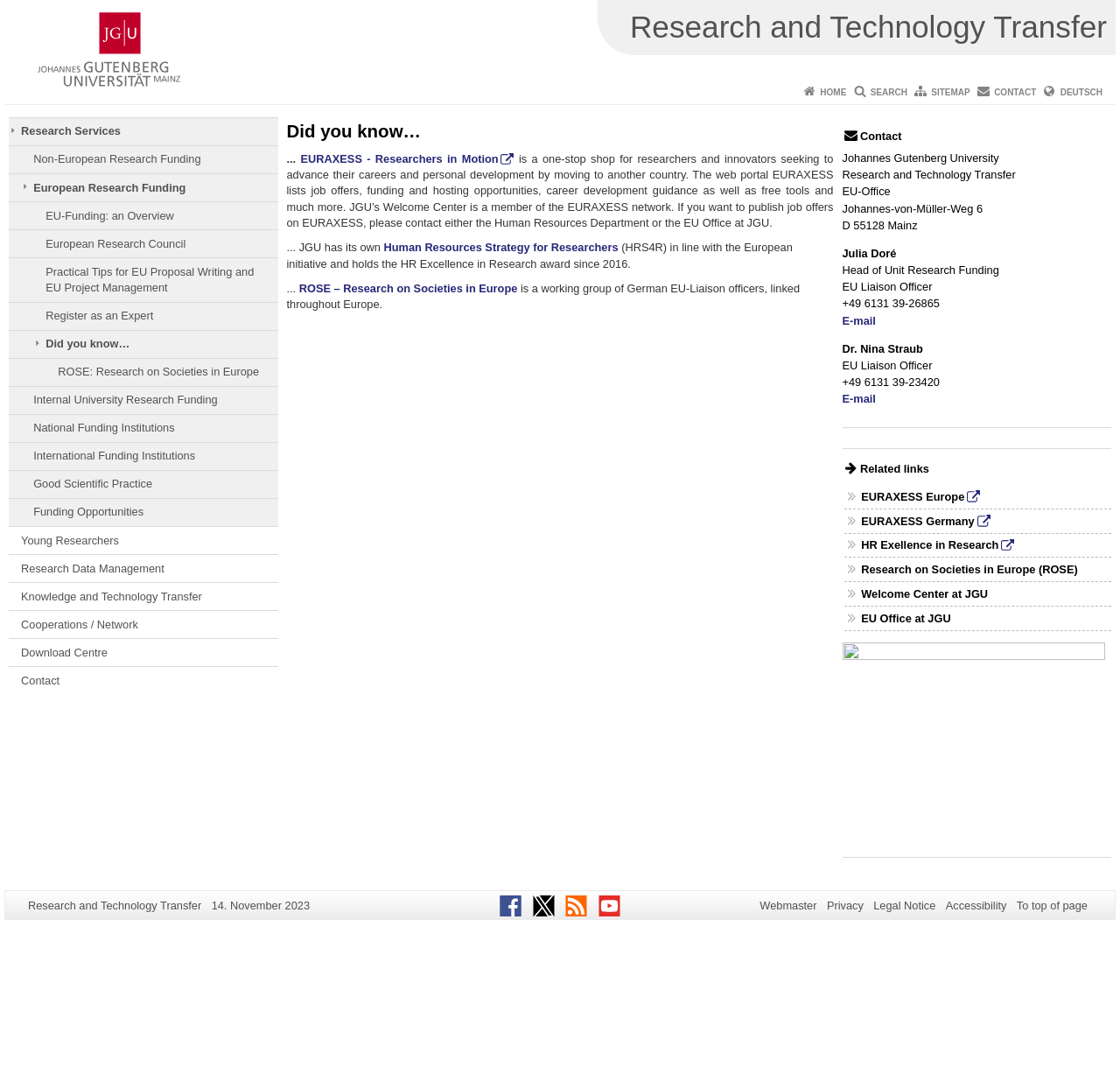What is the name of the university?
Please give a detailed and elaborate answer to the question.

I found the answer by looking at the top-left corner of the webpage, where it says 'Johannes Gutenberg University Mainz'.